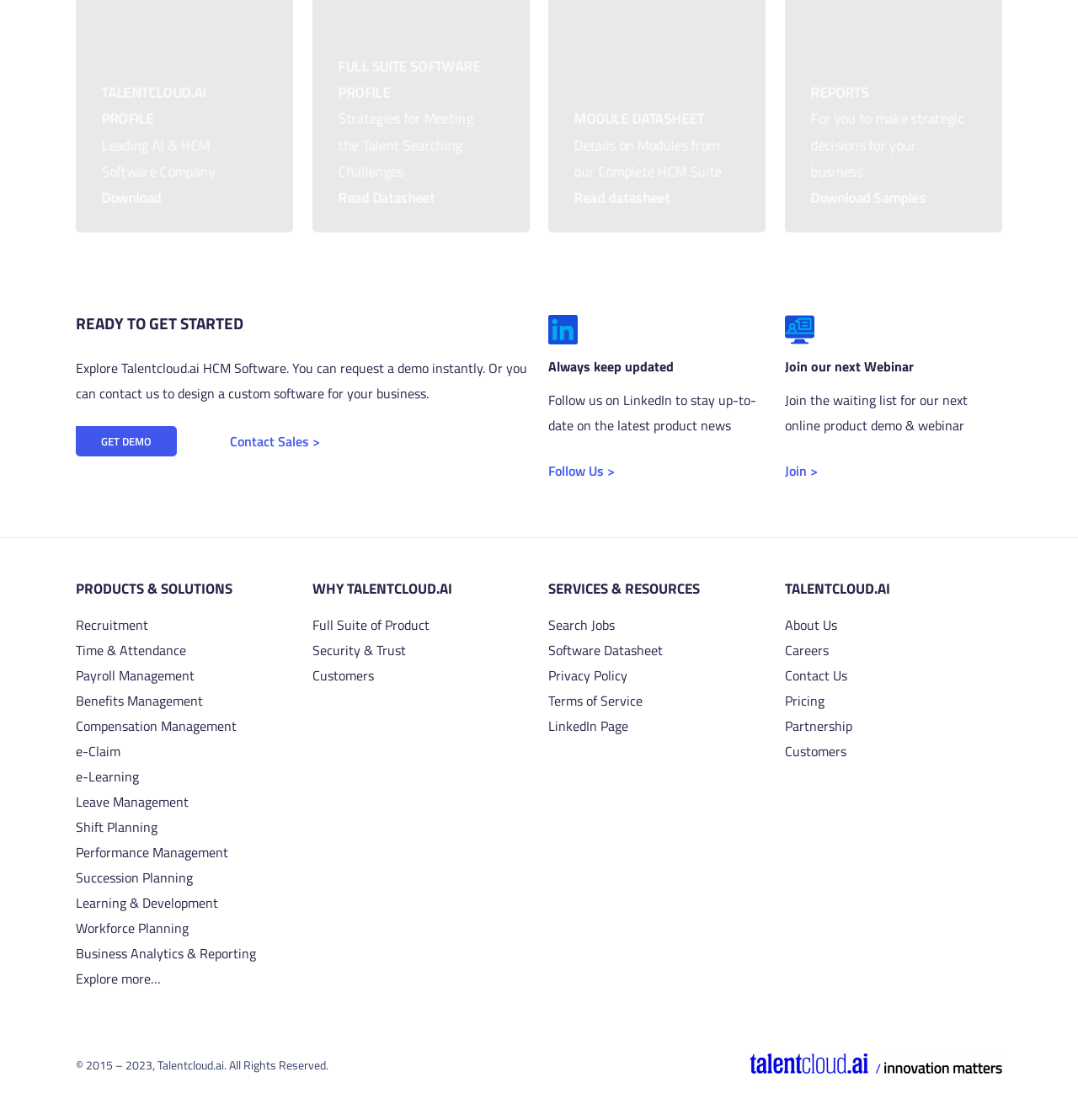Please locate the bounding box coordinates of the region I need to click to follow this instruction: "Explore Recruitment products".

[0.071, 0.549, 0.138, 0.567]